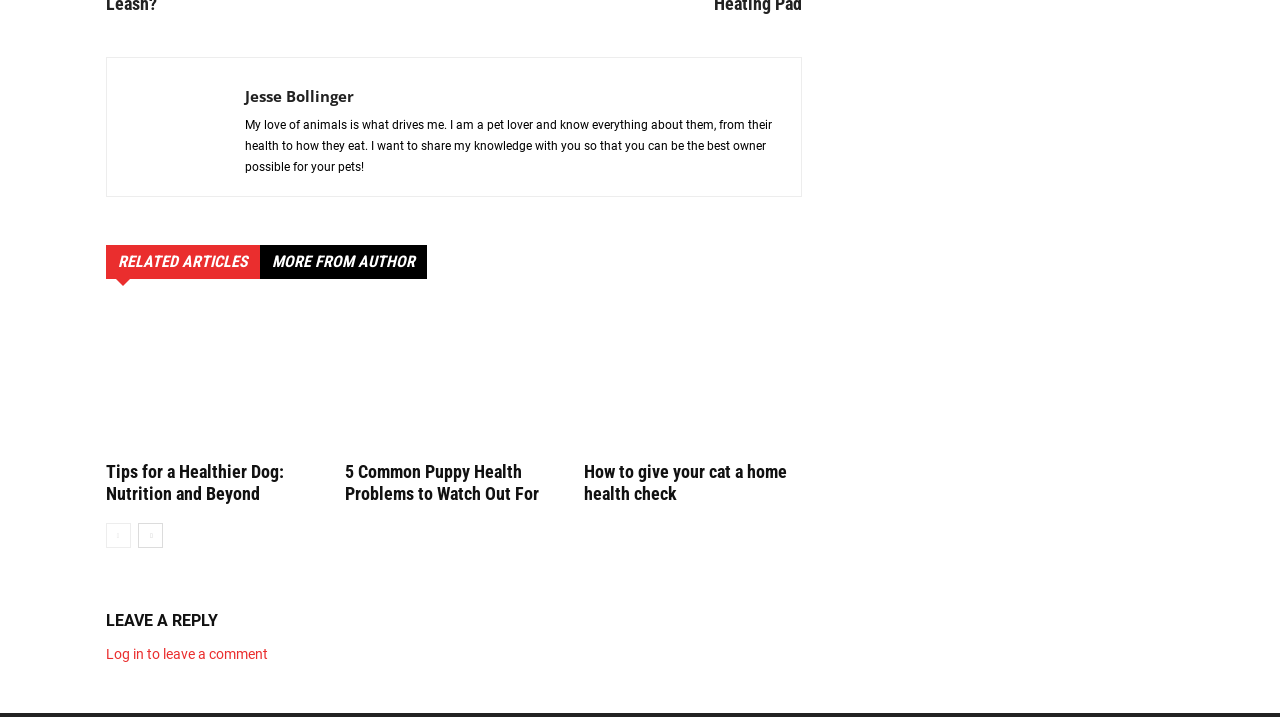Answer in one word or a short phrase: 
Where can I leave a reply?

Below the article